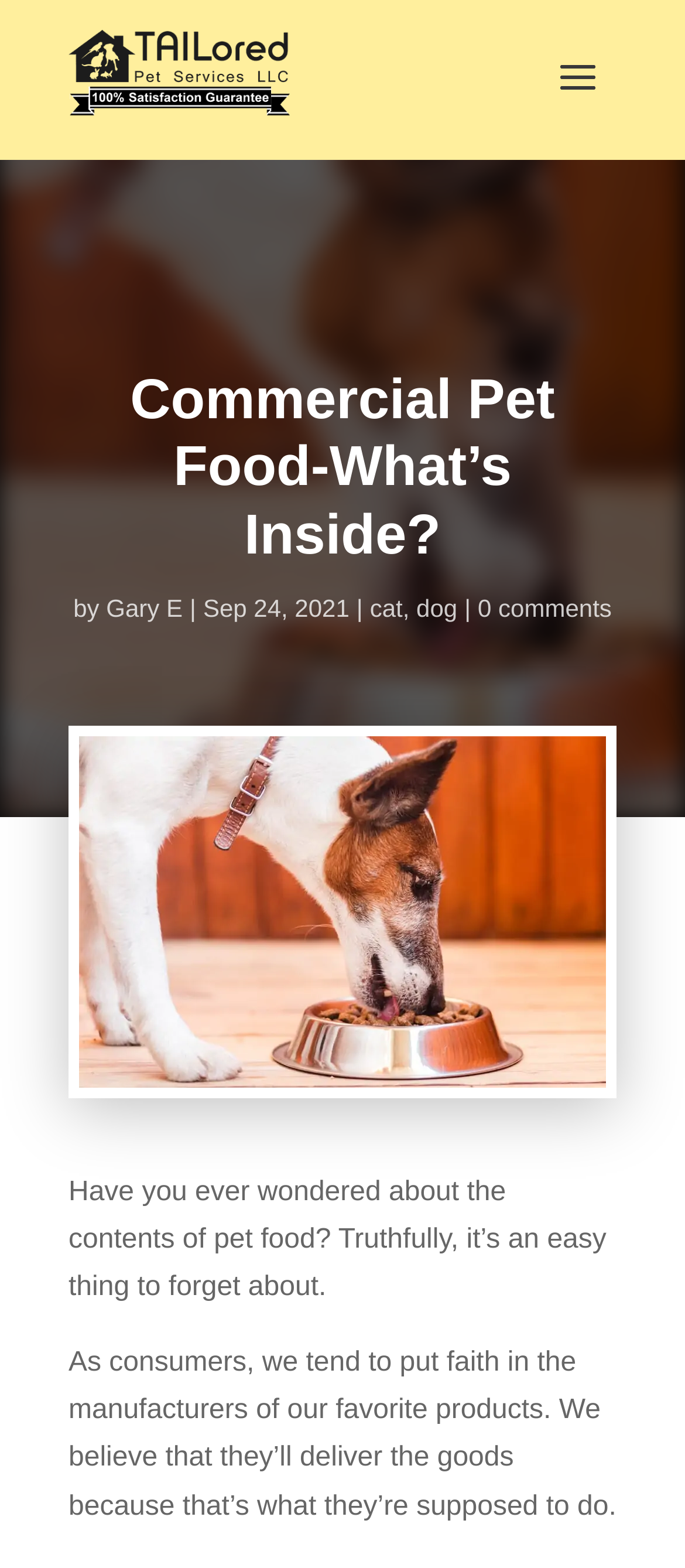Determine the bounding box coordinates for the HTML element described here: "alt="Tailored Pet Services Logo"".

[0.1, 0.019, 0.423, 0.076]